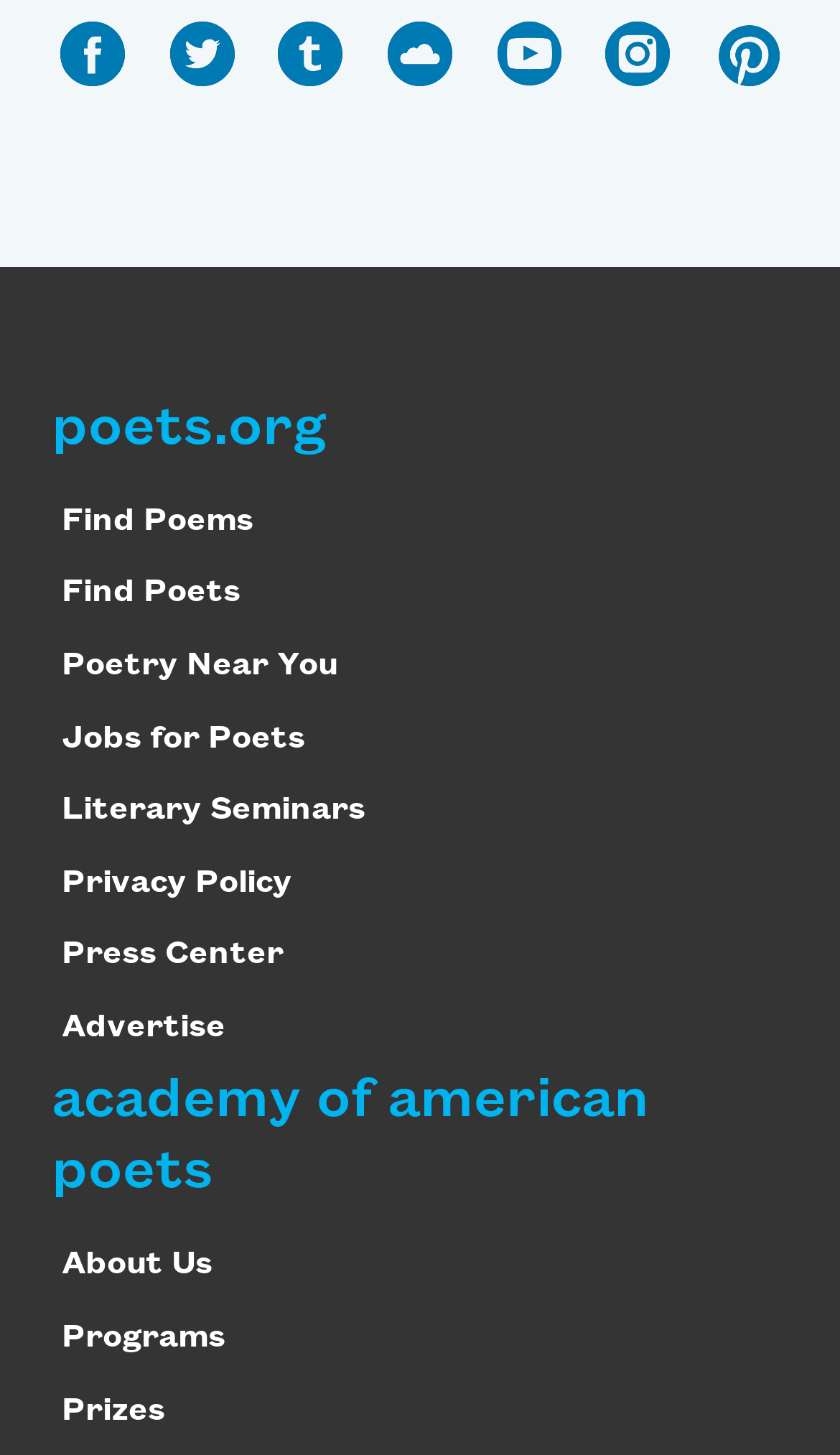Please indicate the bounding box coordinates for the clickable area to complete the following task: "Read about AAUN Partnership and Research Development Fund 2024". The coordinates should be specified as four float numbers between 0 and 1, i.e., [left, top, right, bottom].

None